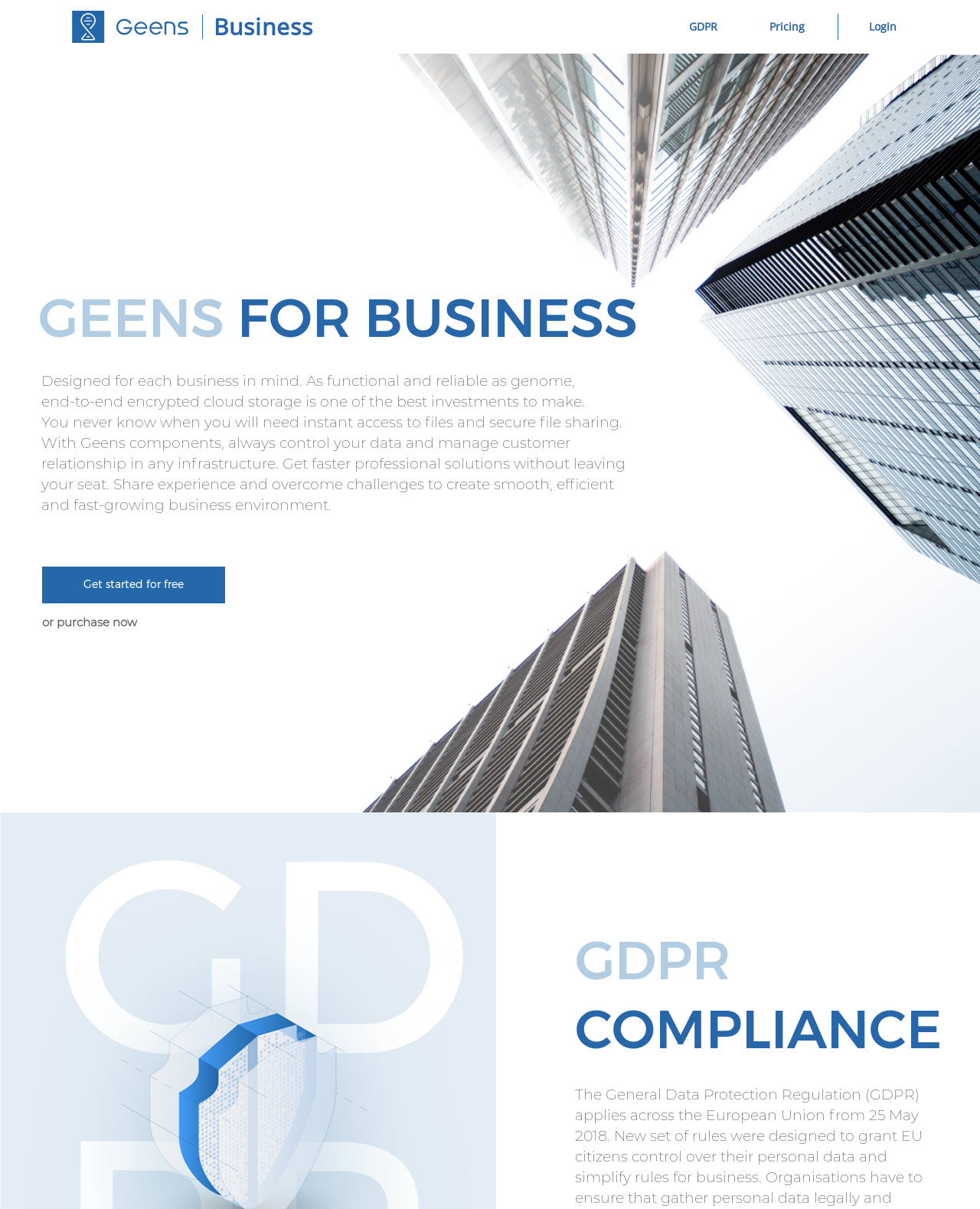Determine the bounding box for the described HTML element: "parent_node: Business". Ensure the coordinates are four float numbers between 0 and 1 in the format [left, top, right, bottom].

[0.06, 0.0, 0.206, 0.044]